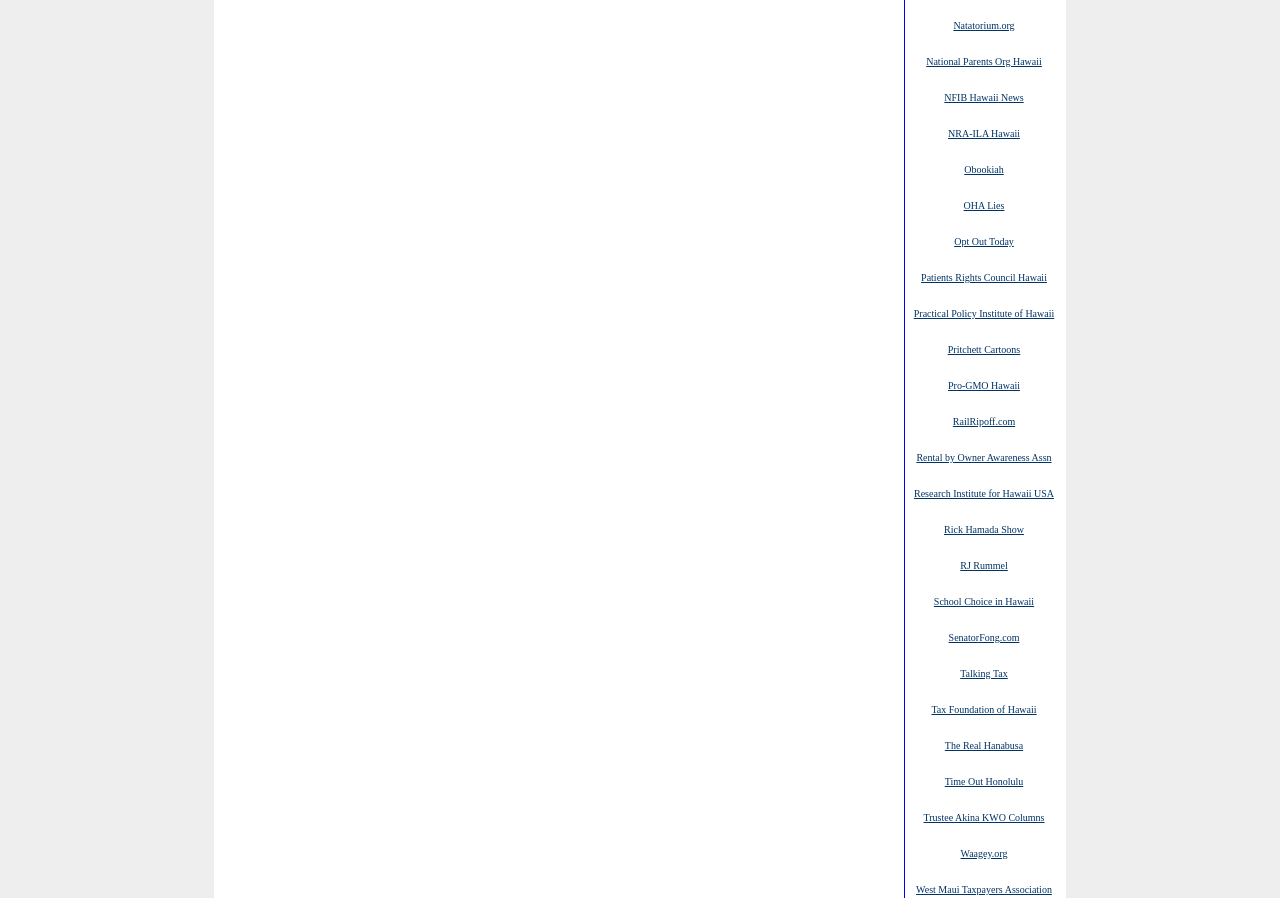Give a concise answer using one word or a phrase to the following question:
How many links are present on this webpage?

38